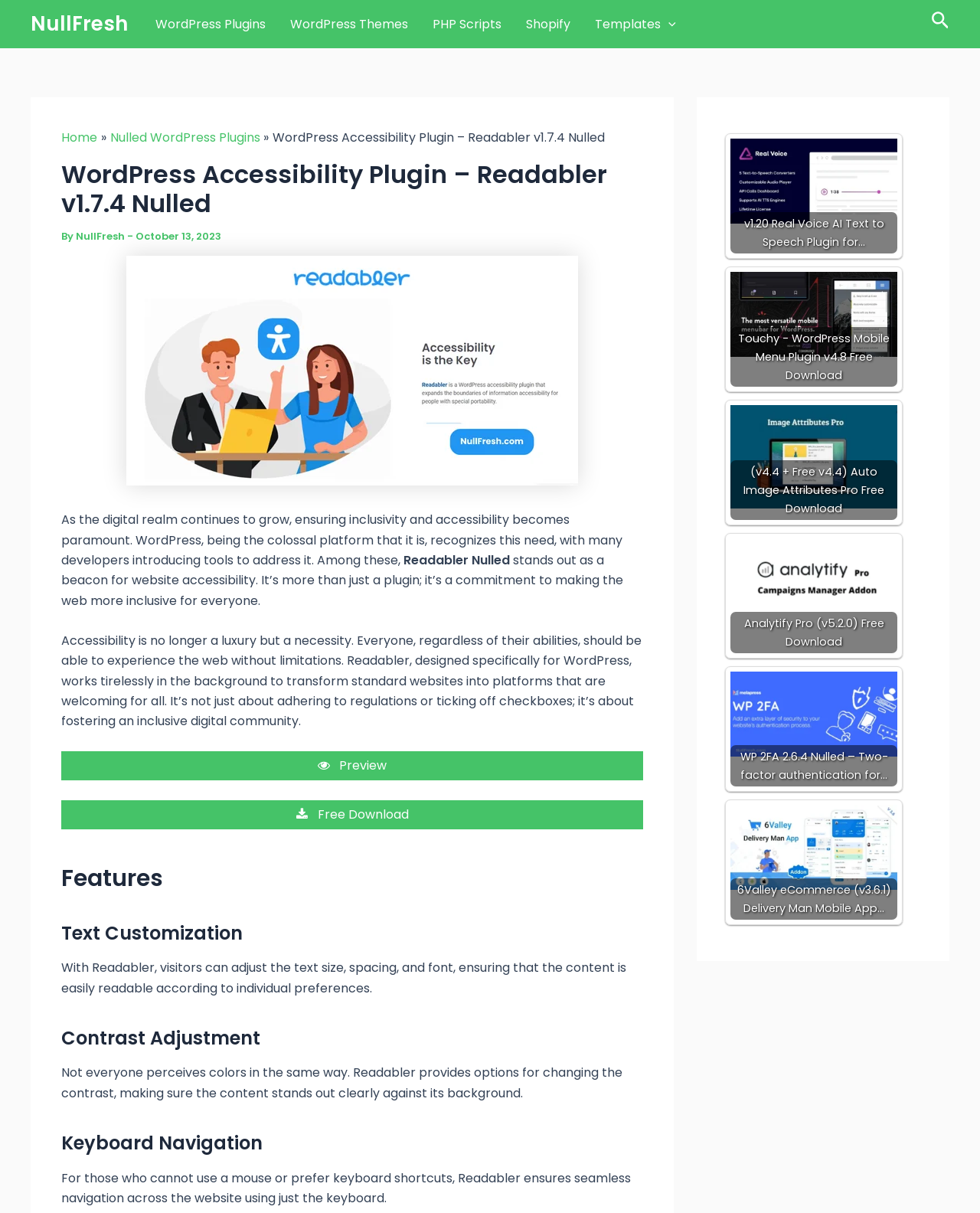Can you find and provide the title of the webpage?

WordPress Accessibility Plugin – Readabler v1.7.4 Nulled